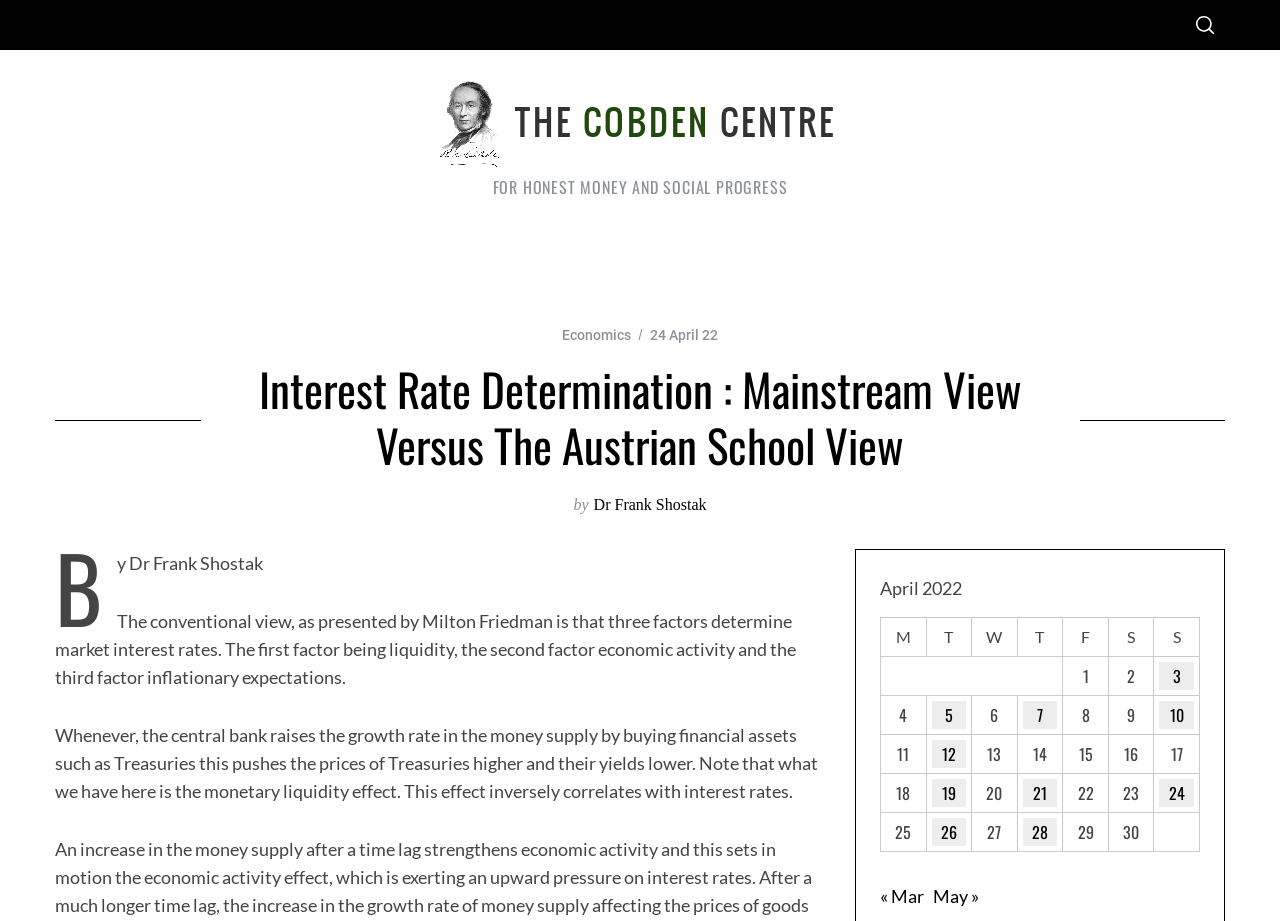Find the bounding box coordinates for the area that should be clicked to accomplish the instruction: "View the table for April 2022".

[0.688, 0.623, 0.938, 0.925]